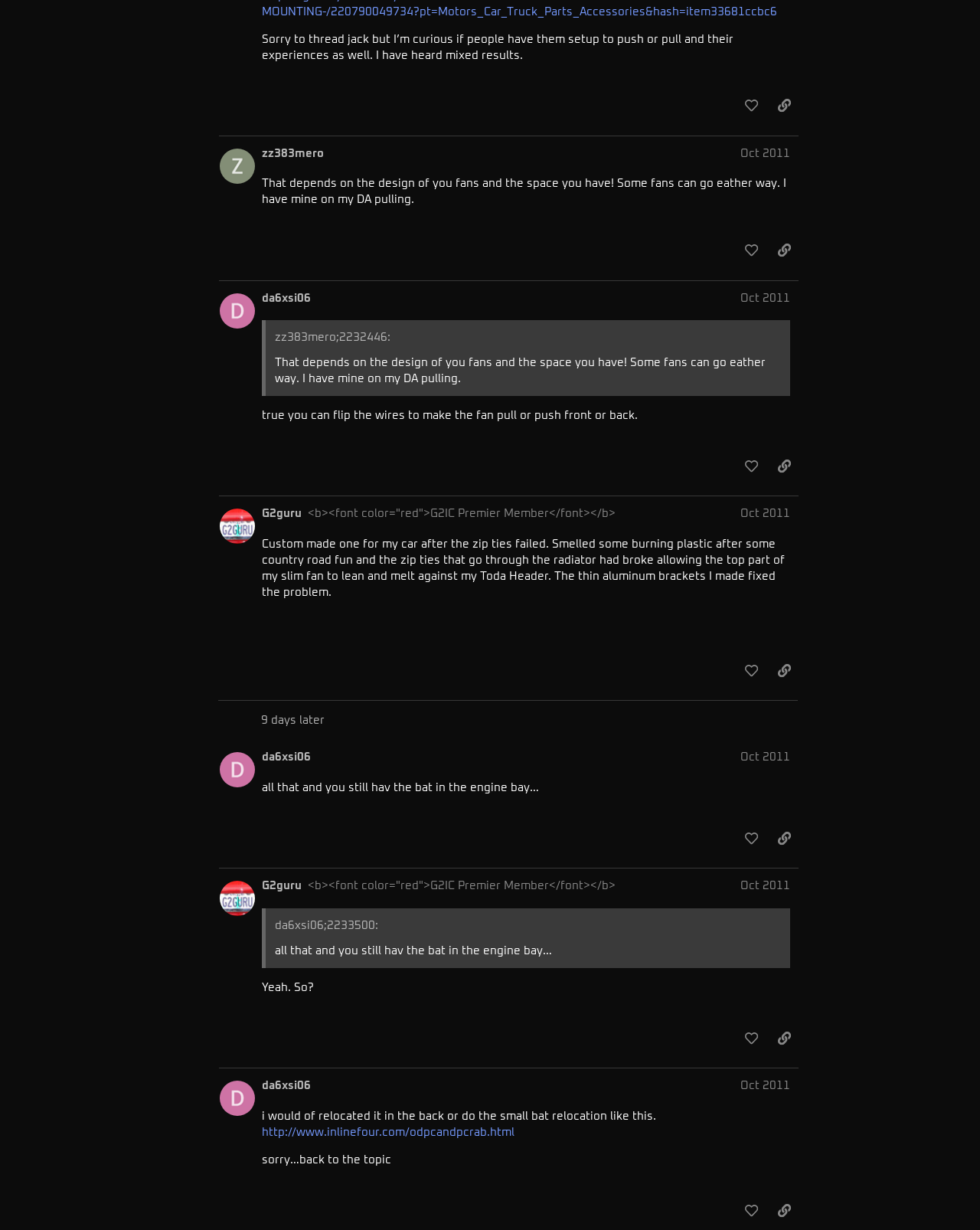Please determine the bounding box coordinates for the UI element described as: "G2guru".

[0.267, 0.714, 0.308, 0.727]